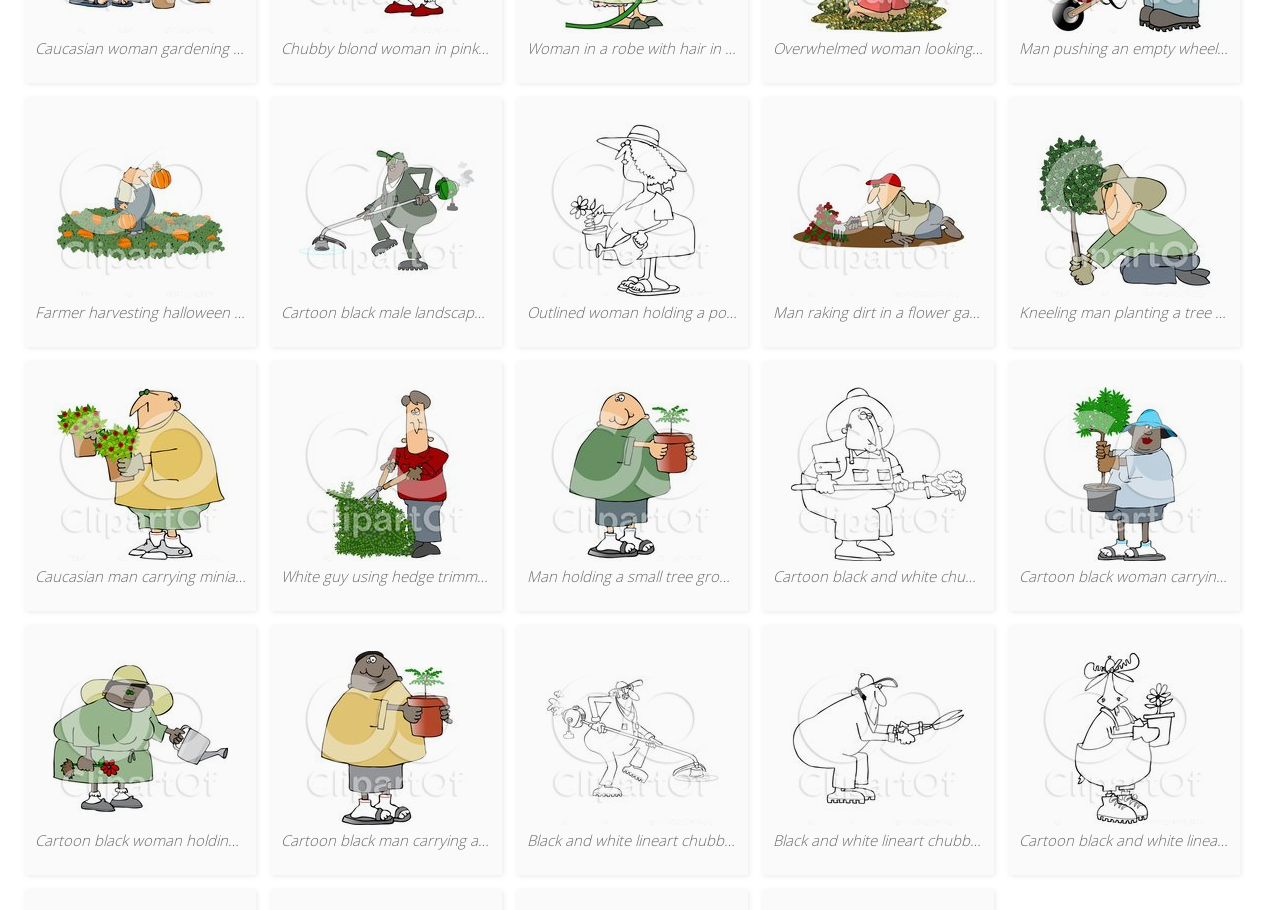What is the man using in the thirty-ninth image?
Using the details shown in the screenshot, provide a comprehensive answer to the question.

The thirty-ninth image is described as 'Clipart Illustration Of A White Guy Using Hedge Trimmers To Cut A Green Hedge While Doing Yard Work by djart'. From this description, we can infer that the man in the image is using hedge trimmers.